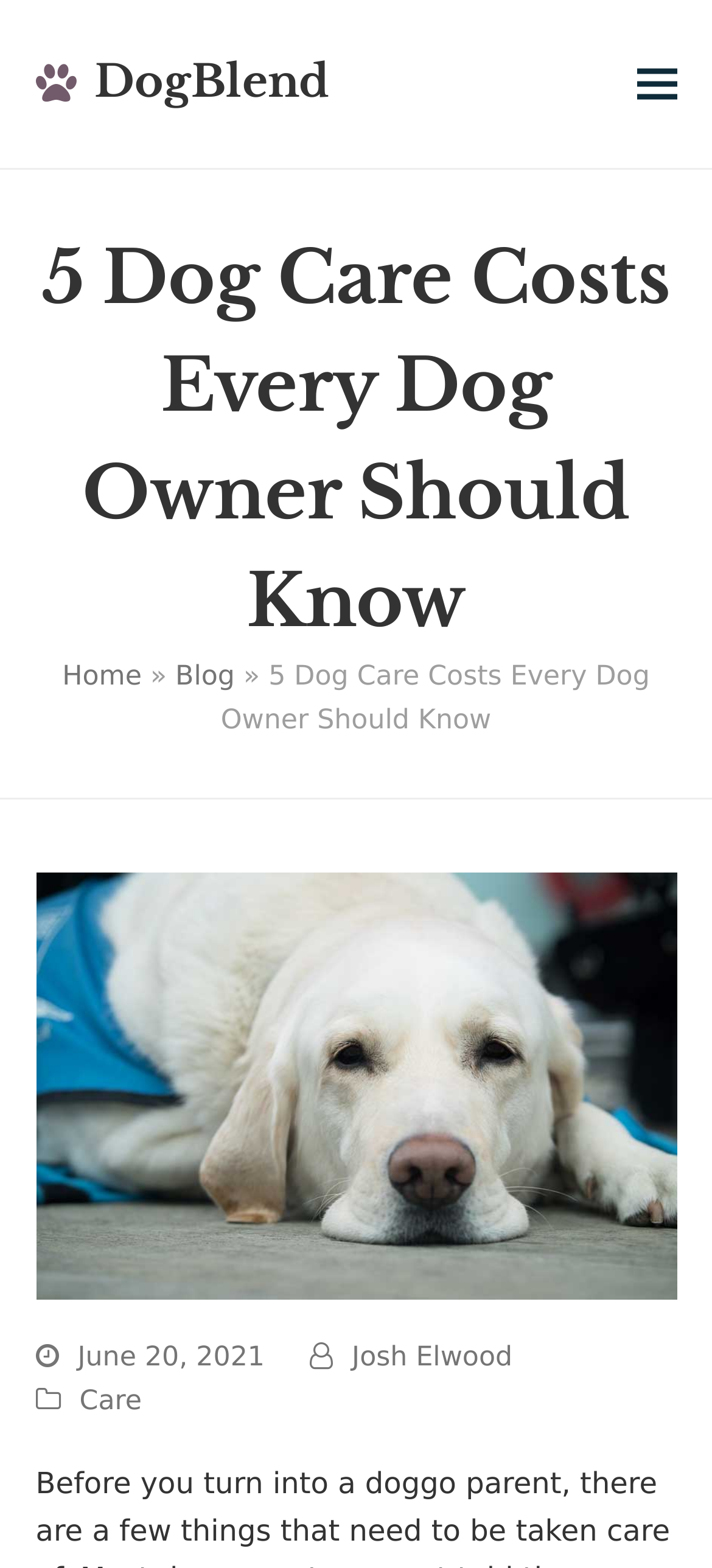Who is the author of the article?
Based on the screenshot, provide a one-word or short-phrase response.

Josh Elwood